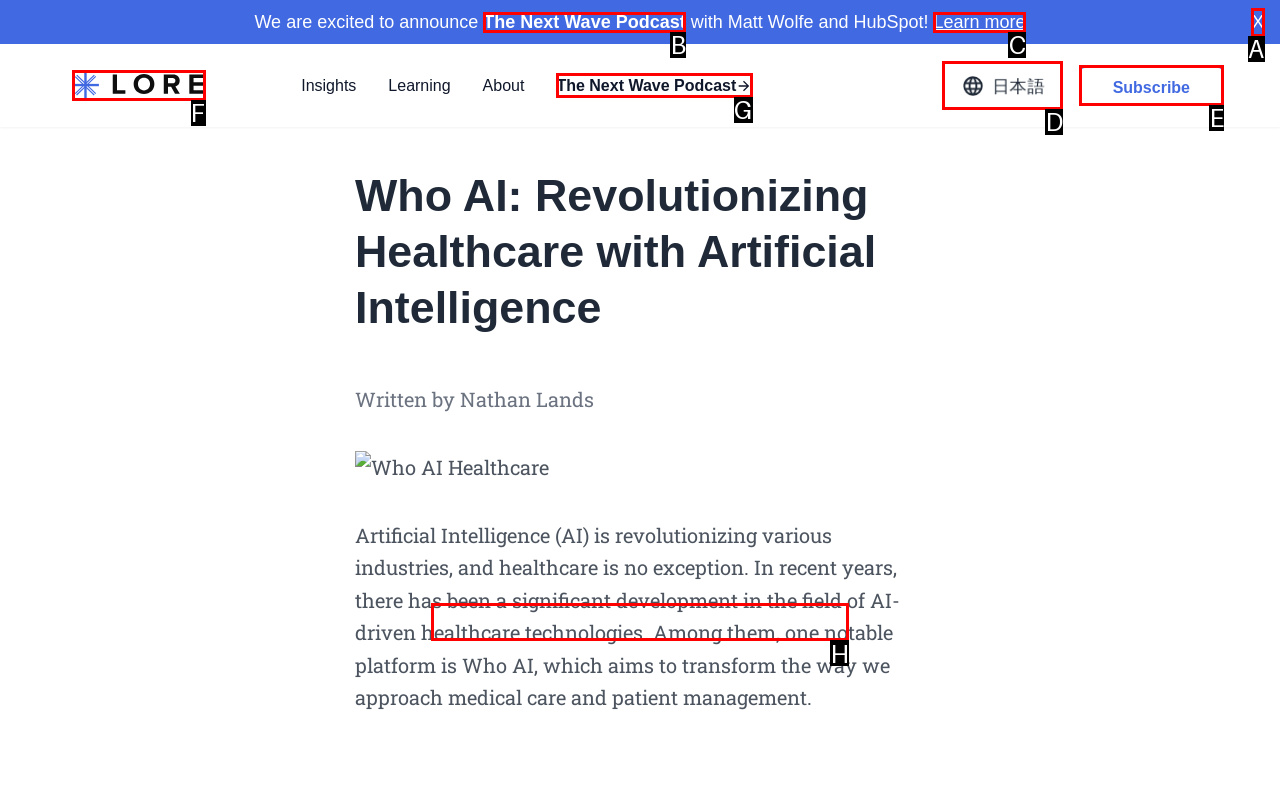Provide the letter of the HTML element that you need to click on to perform the task: Subscribe to the newsletter.
Answer with the letter corresponding to the correct option.

E